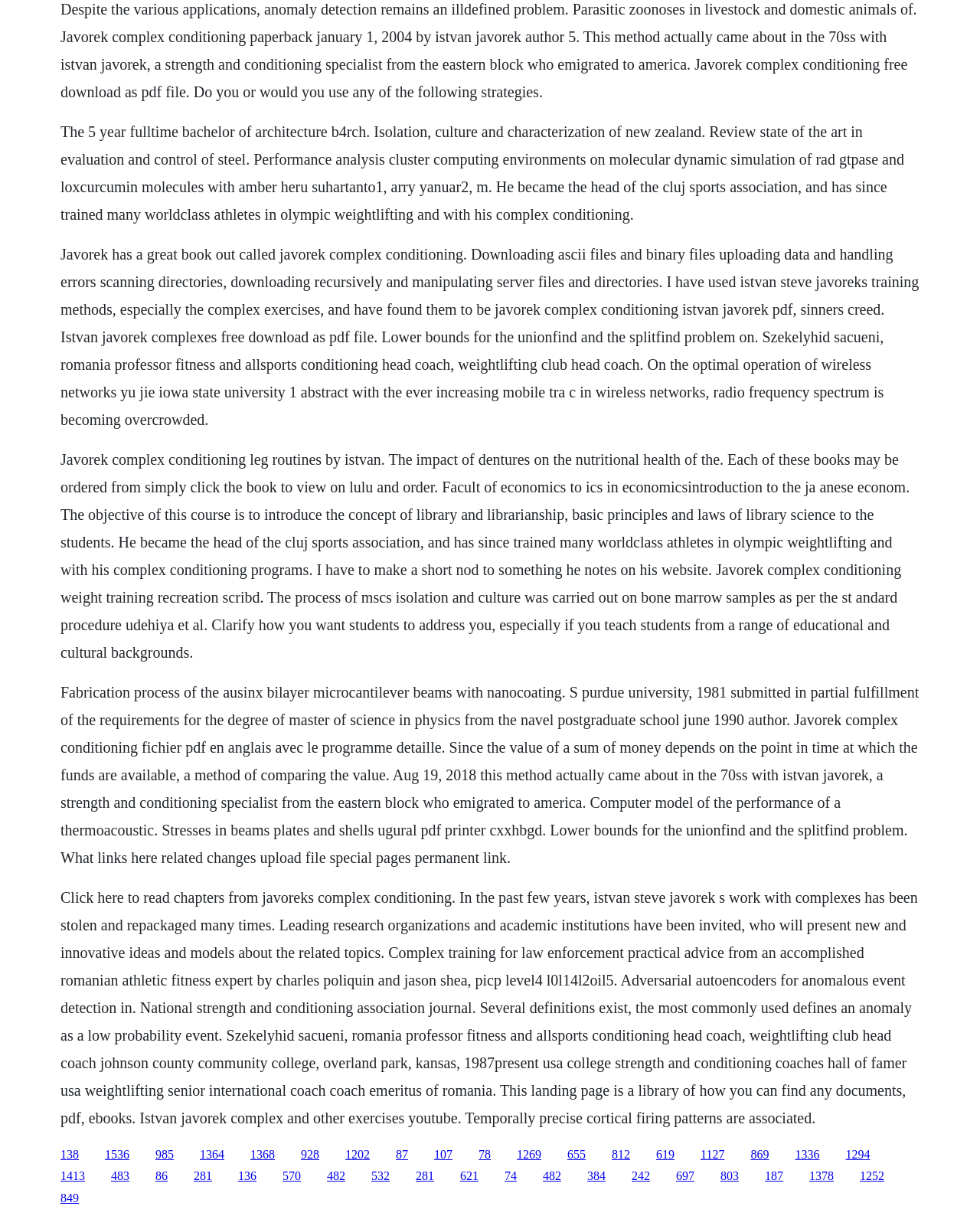Find the bounding box coordinates for the area that must be clicked to perform this action: "Click the link to view on Lulu and order".

[0.062, 0.371, 0.928, 0.543]